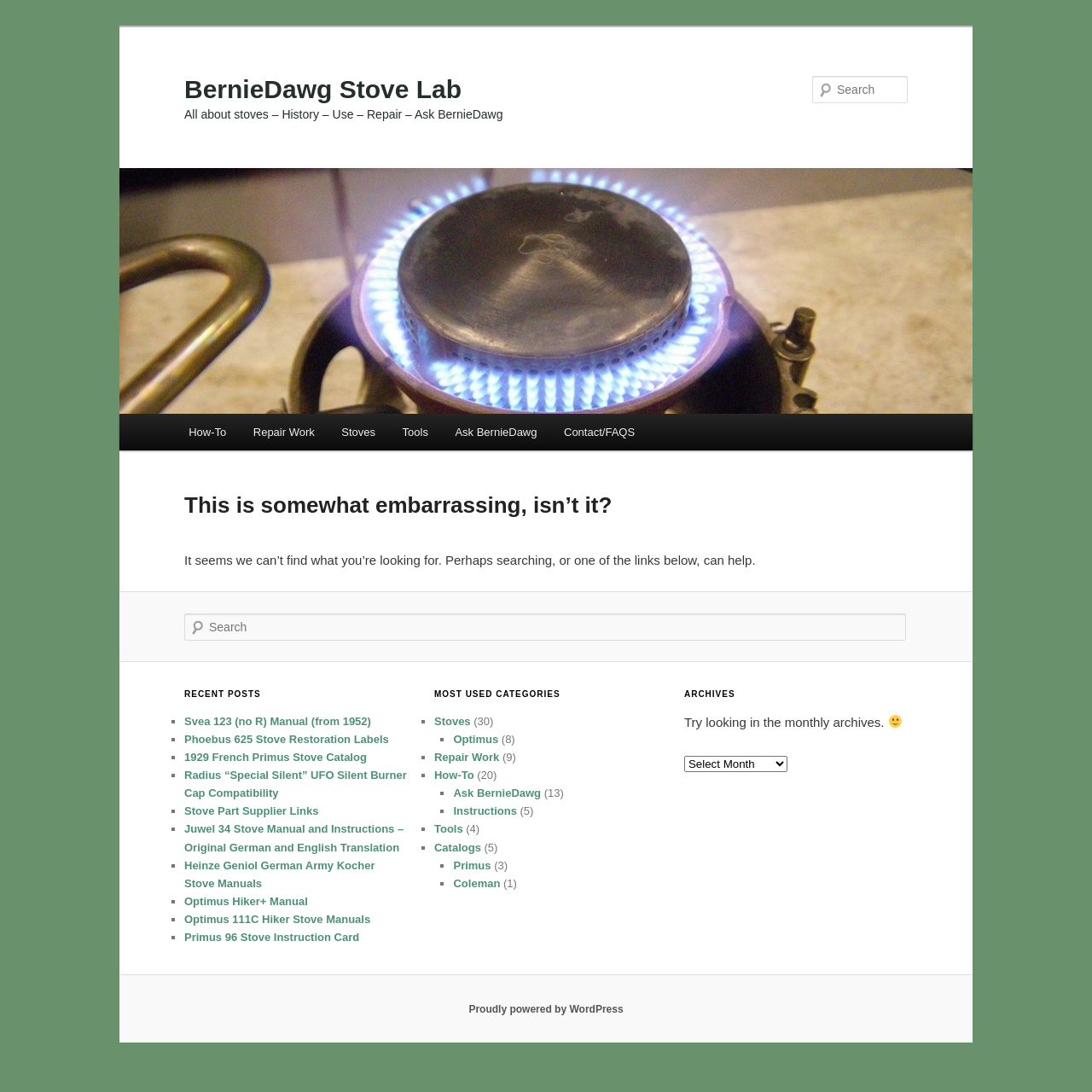Can you extract the headline from the webpage for me?

BernieDawg Stove Lab